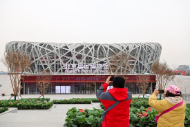Give a detailed account of the contents of the image.

The image captures visitors photographing the renowned Bird's Nest stadium in Beijing, a striking example of modern architecture known for its intricate lattice-like design. The scene is set against a muted sky, suggesting a tranquil atmosphere, as onlookers, dressed in colorful winter attire, engage with the iconic structure. The stadium, originally built for the 2008 Olympics, serves as a symbol of innovation and cultural significance, attracting tourists and locals alike who marvel at its unique form. The surrounding area features landscaped greenery, adding to the aesthetic appeal of this popular landmark.